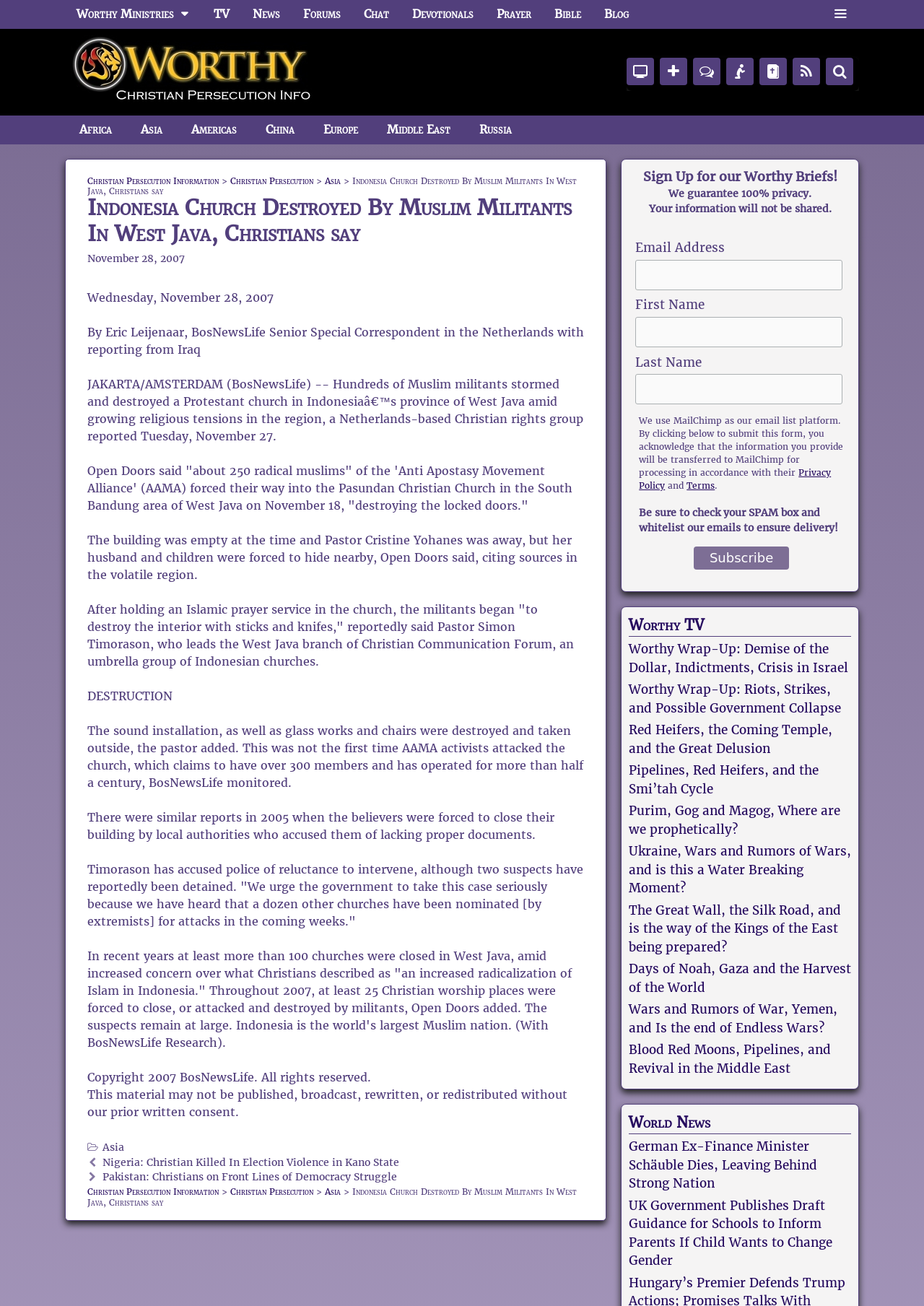Please identify the bounding box coordinates of the element's region that needs to be clicked to fulfill the following instruction: "Click on the 'Christian Persecution Information' link". The bounding box coordinates should consist of four float numbers between 0 and 1, i.e., [left, top, right, bottom].

[0.095, 0.134, 0.237, 0.143]